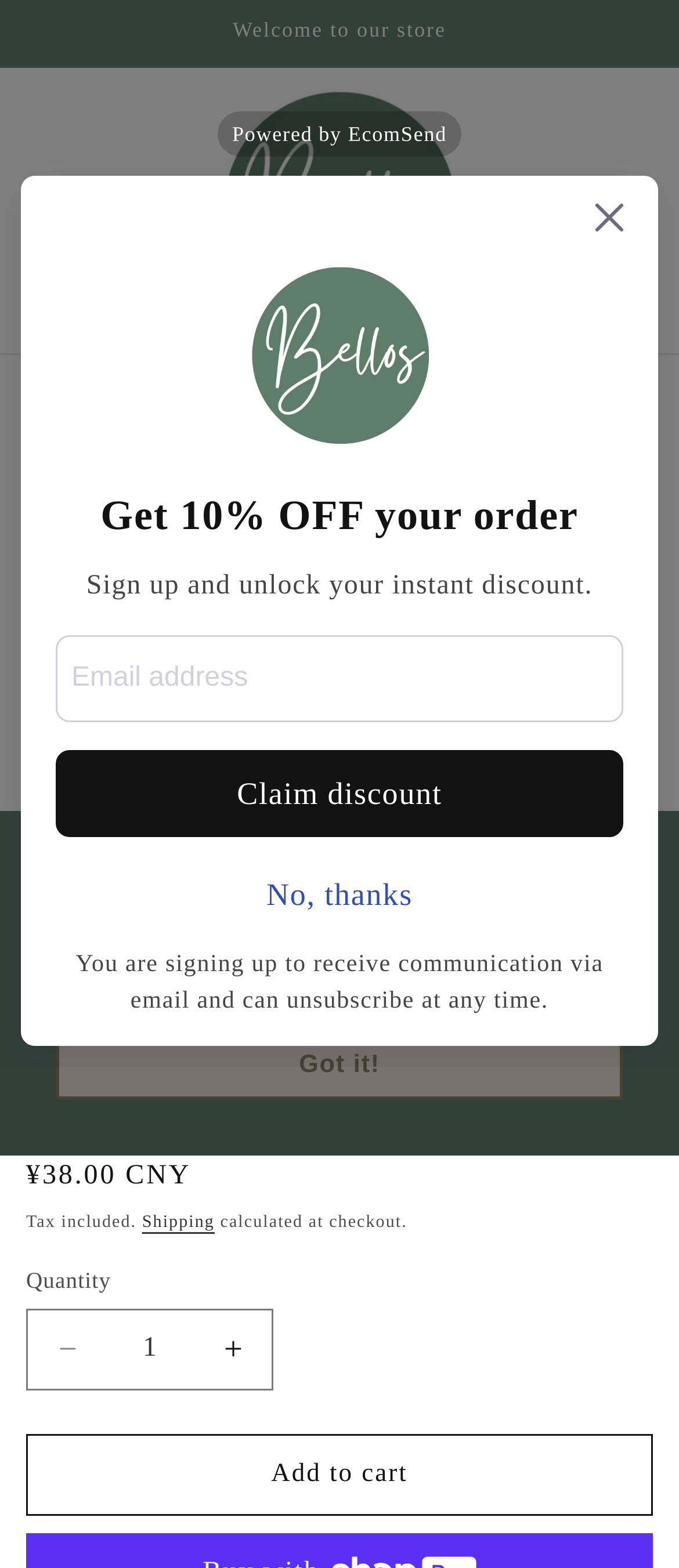Can you specify the bounding box coordinates of the area that needs to be clicked to fulfill the following instruction: "Click the 'Menu' button"?

[0.046, 0.11, 0.159, 0.159]